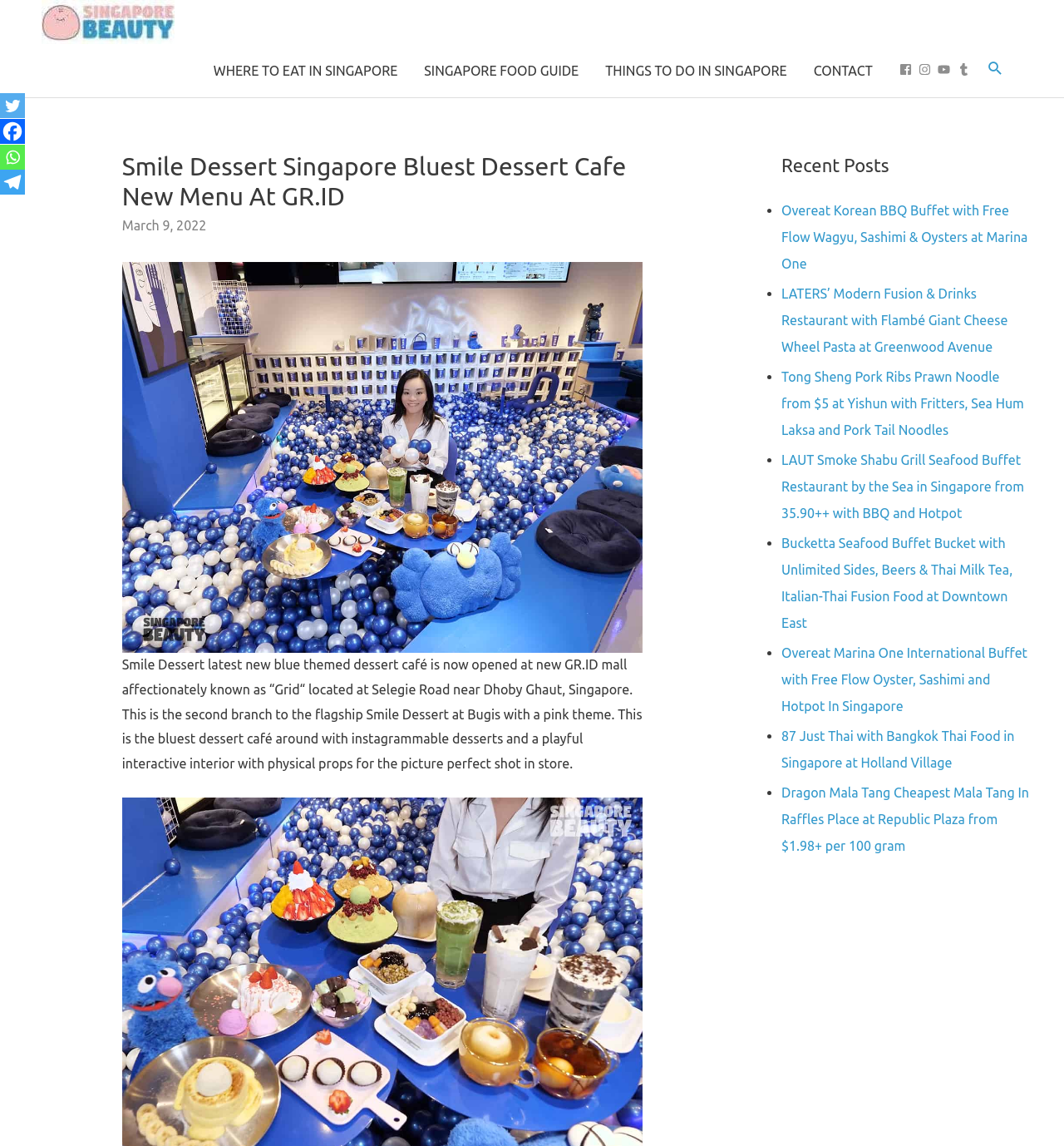Locate the UI element described by Where To Eat In Singapore in the provided webpage screenshot. Return the bounding box coordinates in the format (top-left x, top-left y, bottom-right x, bottom-right y), ensuring all values are between 0 and 1.

[0.188, 0.038, 0.386, 0.085]